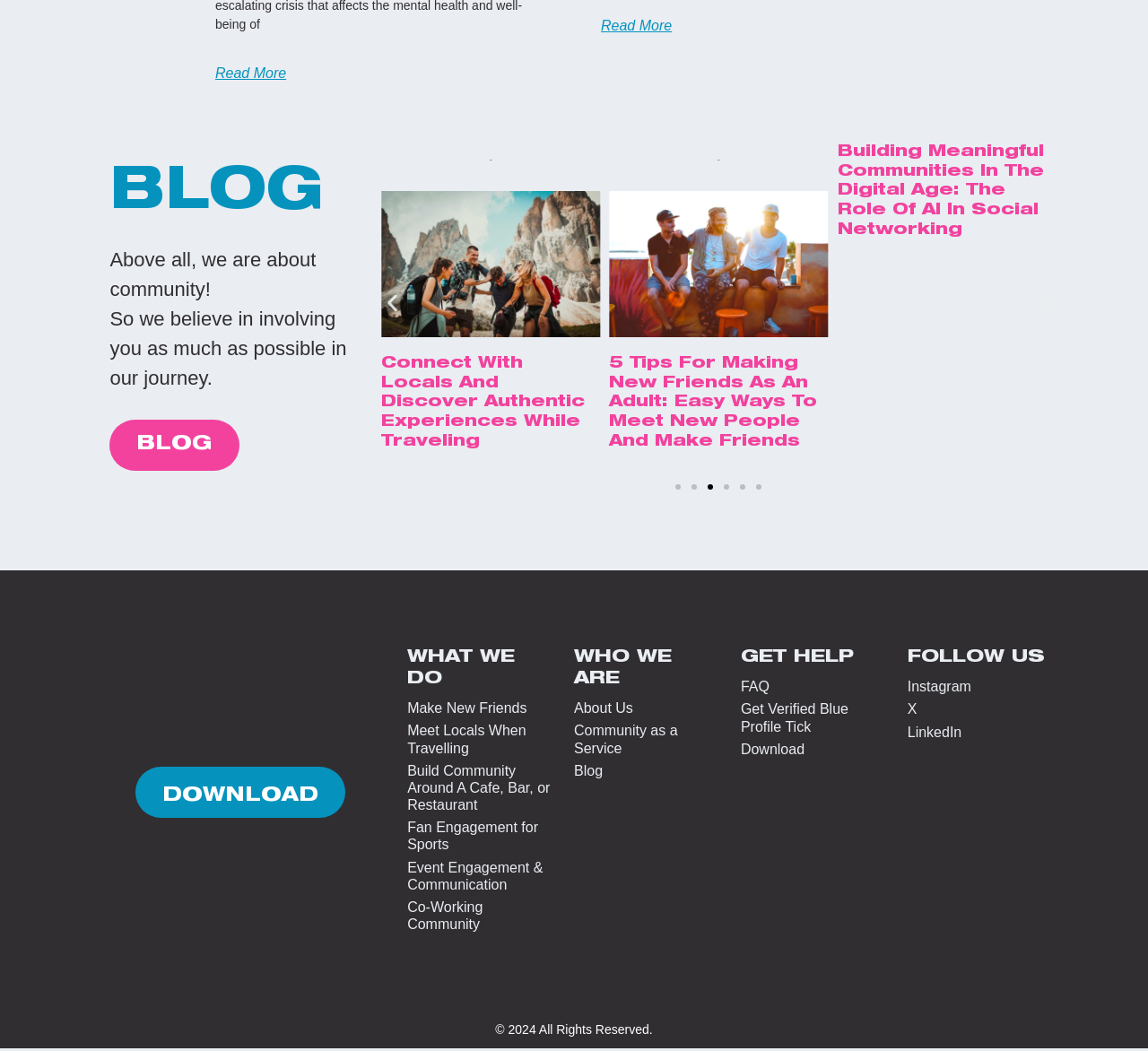Please find and report the bounding box coordinates of the element to click in order to perform the following action: "Read more about The Loneliness Epidemic Among Young Australians: A Growing Concern". The coordinates should be expressed as four float numbers between 0 and 1, in the format [left, top, right, bottom].

[0.188, 0.062, 0.249, 0.077]